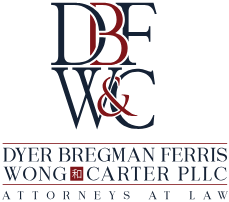Offer a detailed narrative of the image.

The image displays the logo of Dyer Bregman Ferris Wong & Carter PLLC, a law firm represented by the initials "DBFWC" prominently featured at the top. The logo's design uses a combination of dark blue and red letters, creating a professional and distinctive visual identity. Below the initials, the full name of the firm "DYER BREGMAN FERRIS WONG & CARTER PLLC" is presented in a structured format, conveying a sense of reliability and expertise in legal services. The phrase "ATTORNEYS AT LAW" is included at the bottom, signifying the firm's professional standing in the legal field. This logo effectively communicates the firm's brand and commitment to providing legal assistance.